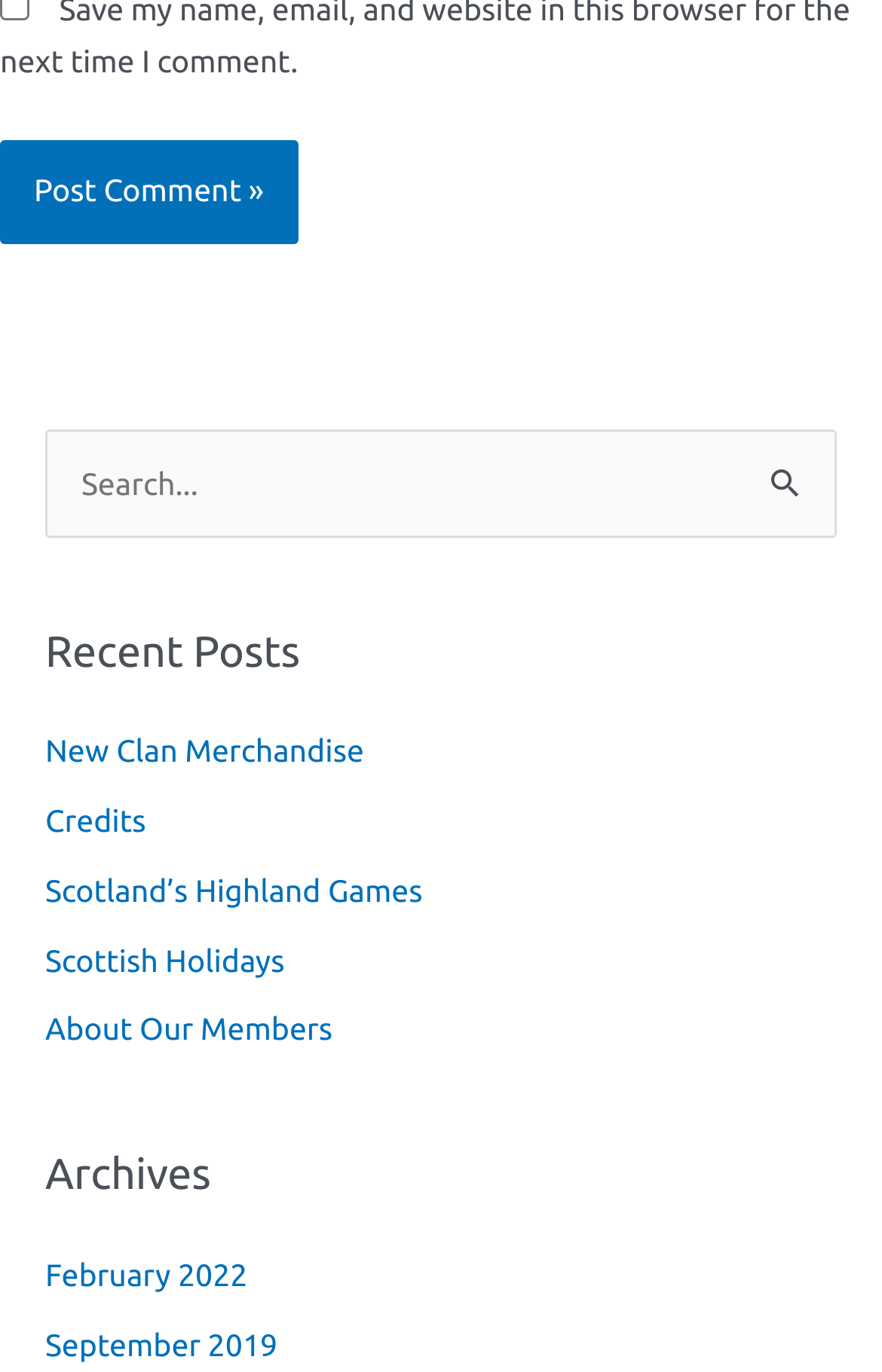Find the bounding box coordinates of the clickable area that will achieve the following instruction: "Search for something".

None